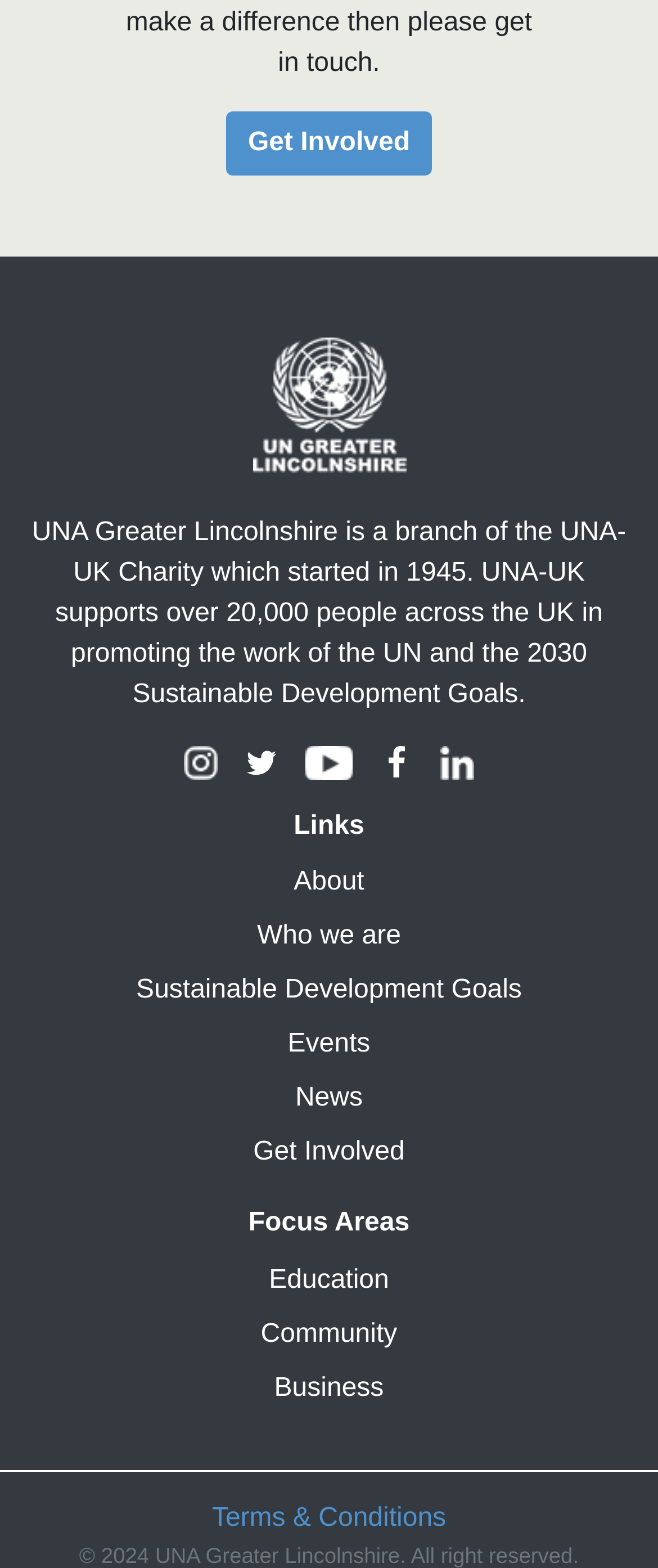Using the format (top-left x, top-left y, bottom-right x, bottom-right y), and given the element description, identify the bounding box coordinates within the screenshot: Get Involved

[0.344, 0.071, 0.656, 0.112]